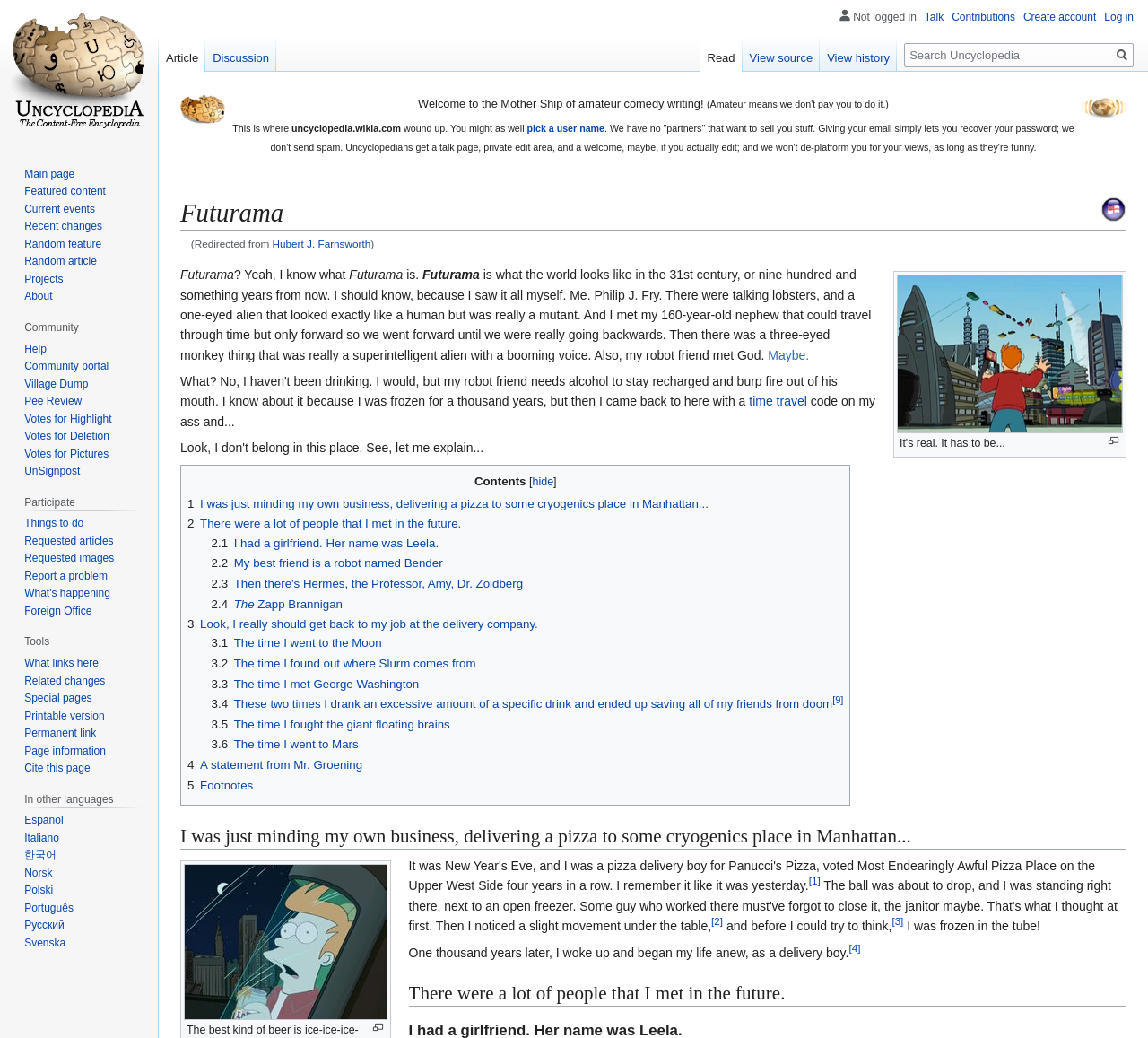What is the name of the article?
Use the information from the screenshot to give a comprehensive response to the question.

The name of the article can be found in the heading element with the text 'Futurama' at the top of the webpage.